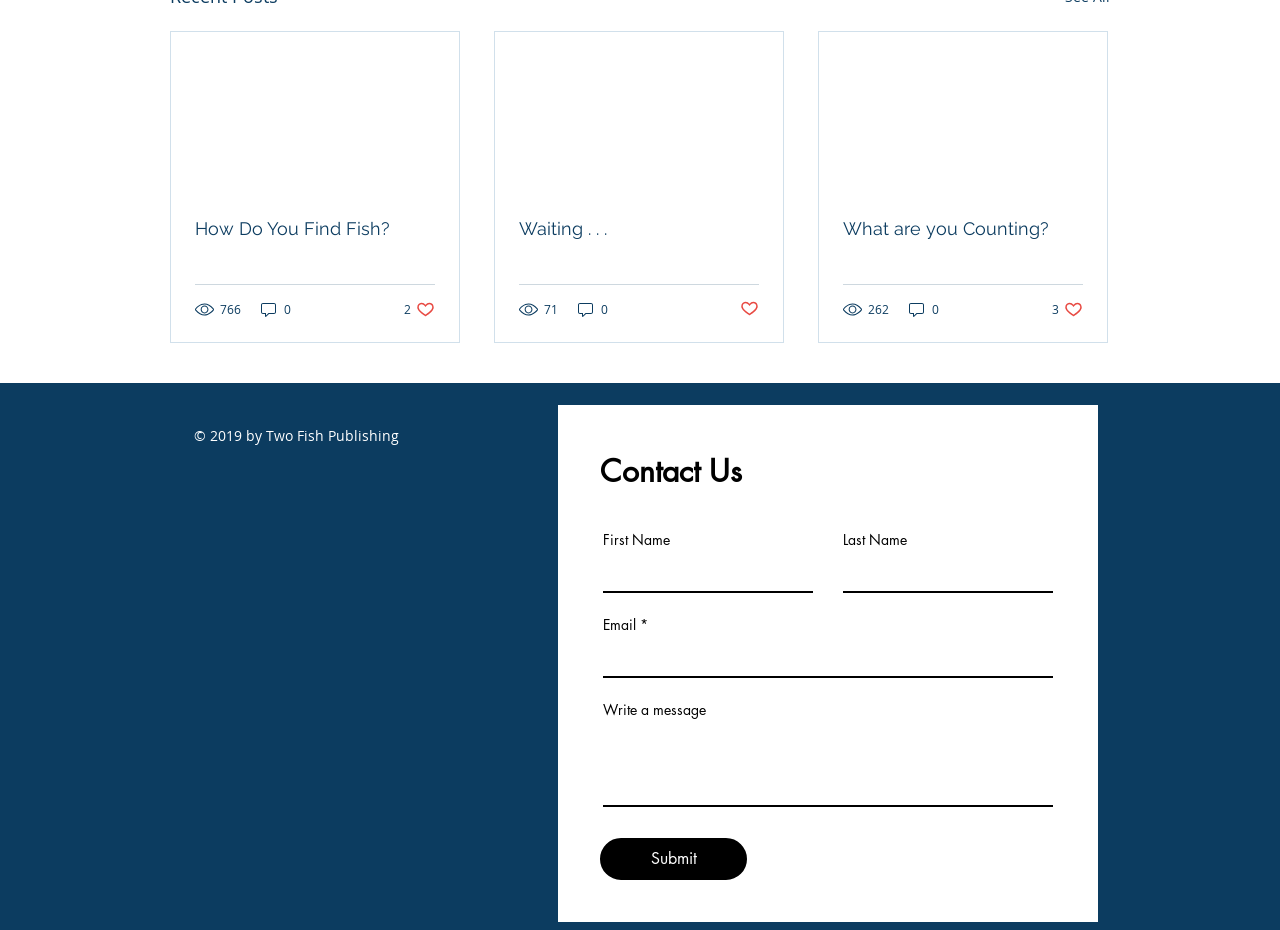How many likes does the third article have?
Refer to the image and give a detailed answer to the query.

I identified the third article element with the bounding box coordinates [0.64, 0.034, 0.865, 0.368]. Within this element, I found a button element with the text '3 likes. Post not marked as liked'. This indicates that the third article has 3 likes.